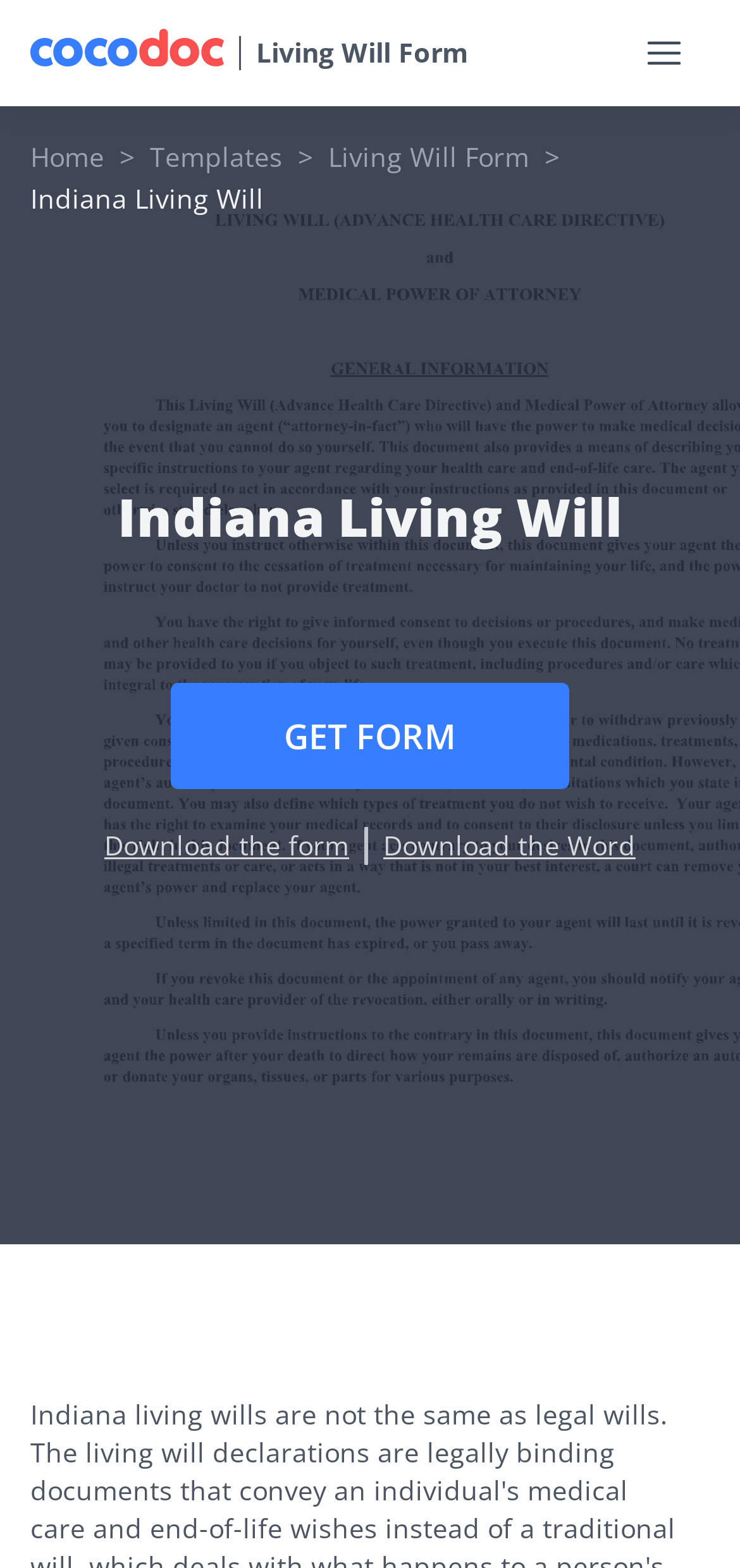Please identify the bounding box coordinates of the element on the webpage that should be clicked to follow this instruction: "Click the 'GET FORM' button". The bounding box coordinates should be given as four float numbers between 0 and 1, formatted as [left, top, right, bottom].

[0.231, 0.435, 0.769, 0.503]